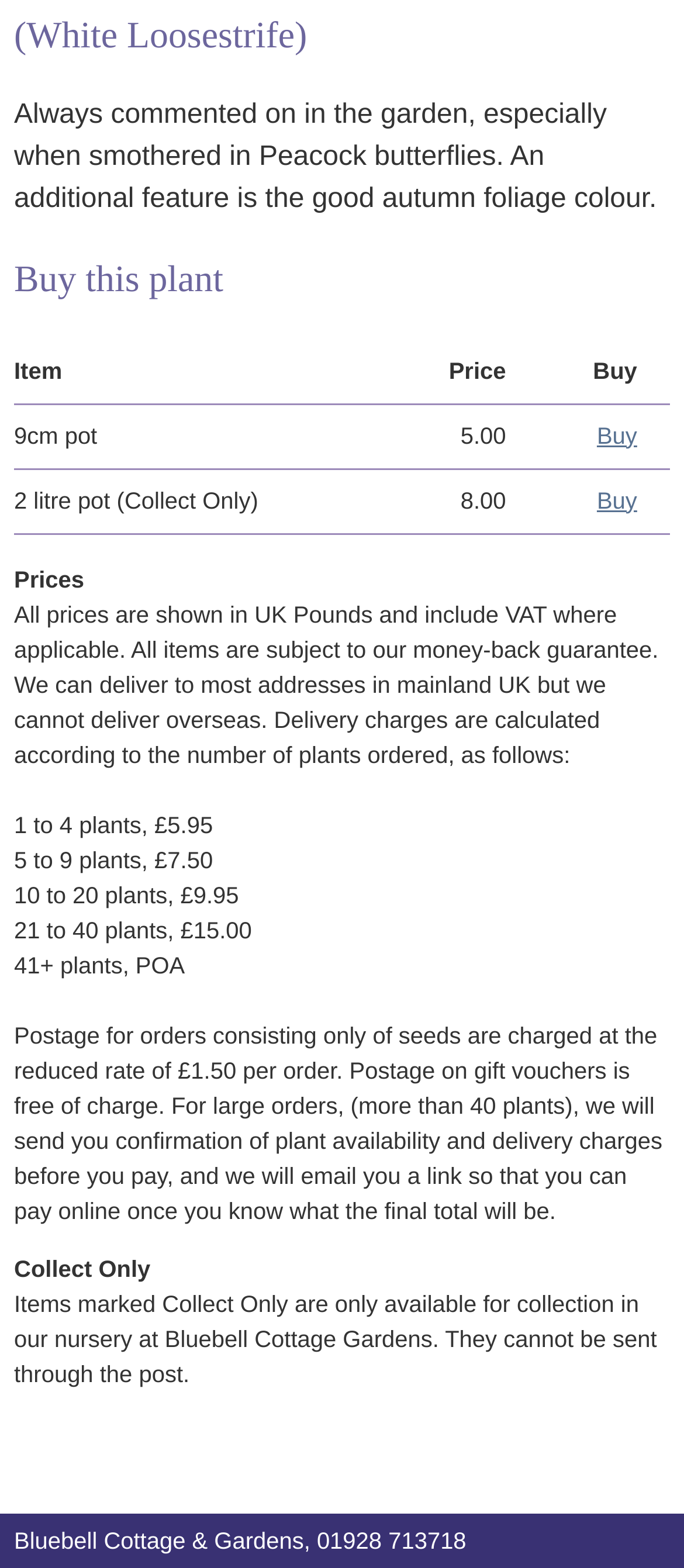What is the price of the 9cm pot?
Answer with a single word or phrase, using the screenshot for reference.

5.00